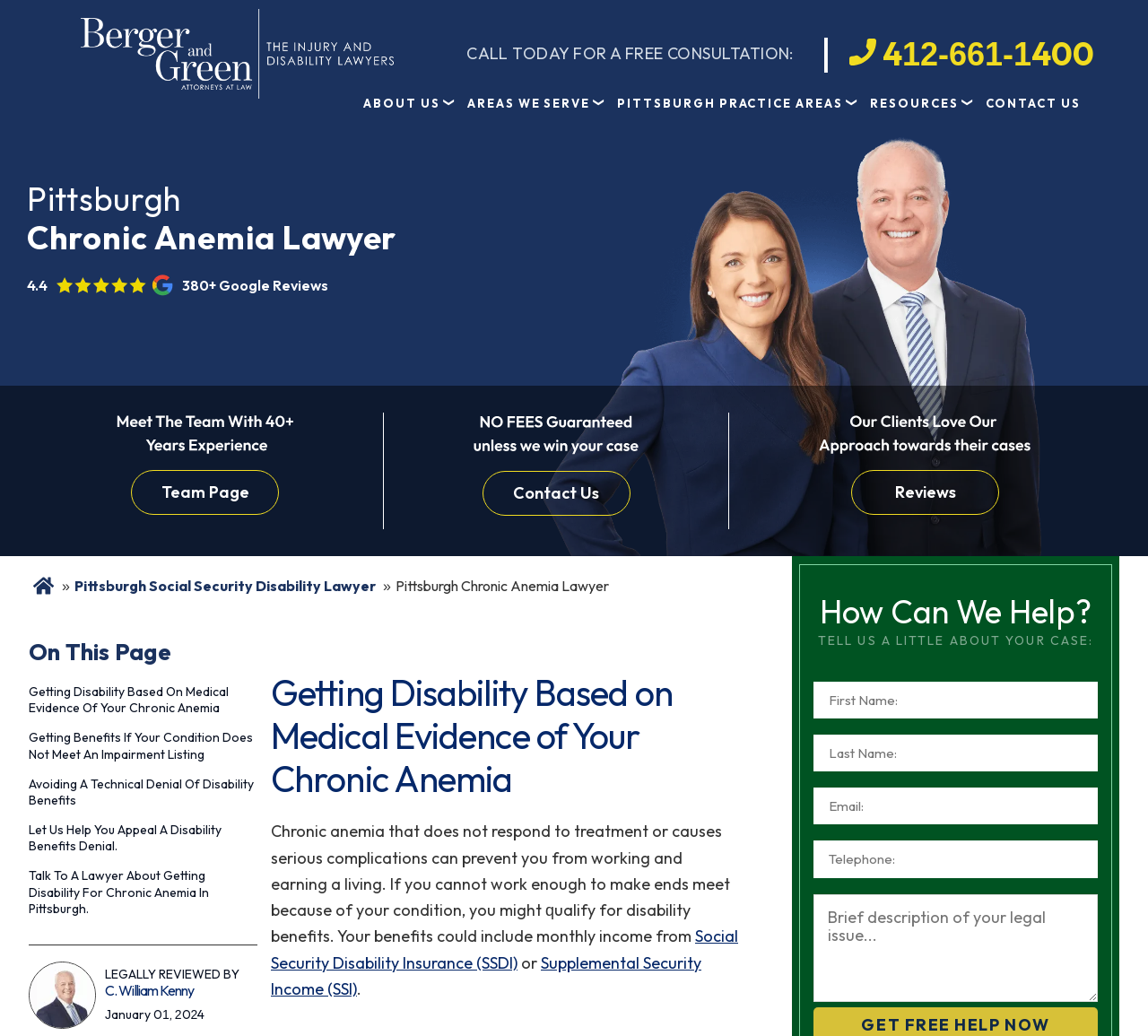Give a one-word or phrase response to the following question: How many Google reviews does Berger & Green have?

380+